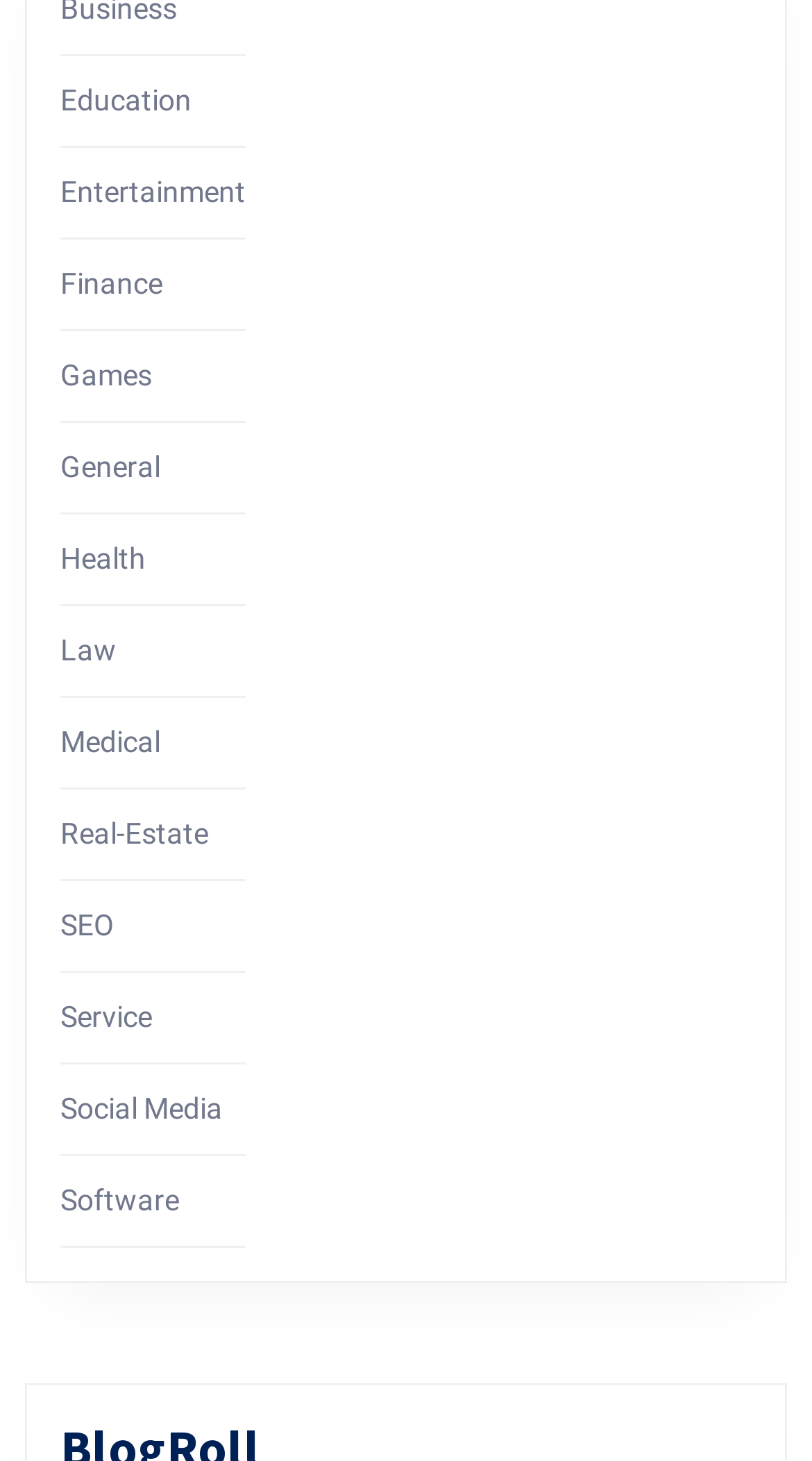Please analyze the image and provide a thorough answer to the question:
How many categories are available?

I counted the number of links available on the webpage, which are Education, Entertainment, Finance, Games, General, Health, Law, Medical, Real-Estate, SEO, Service, Social Media, and Software. There are 13 categories in total.